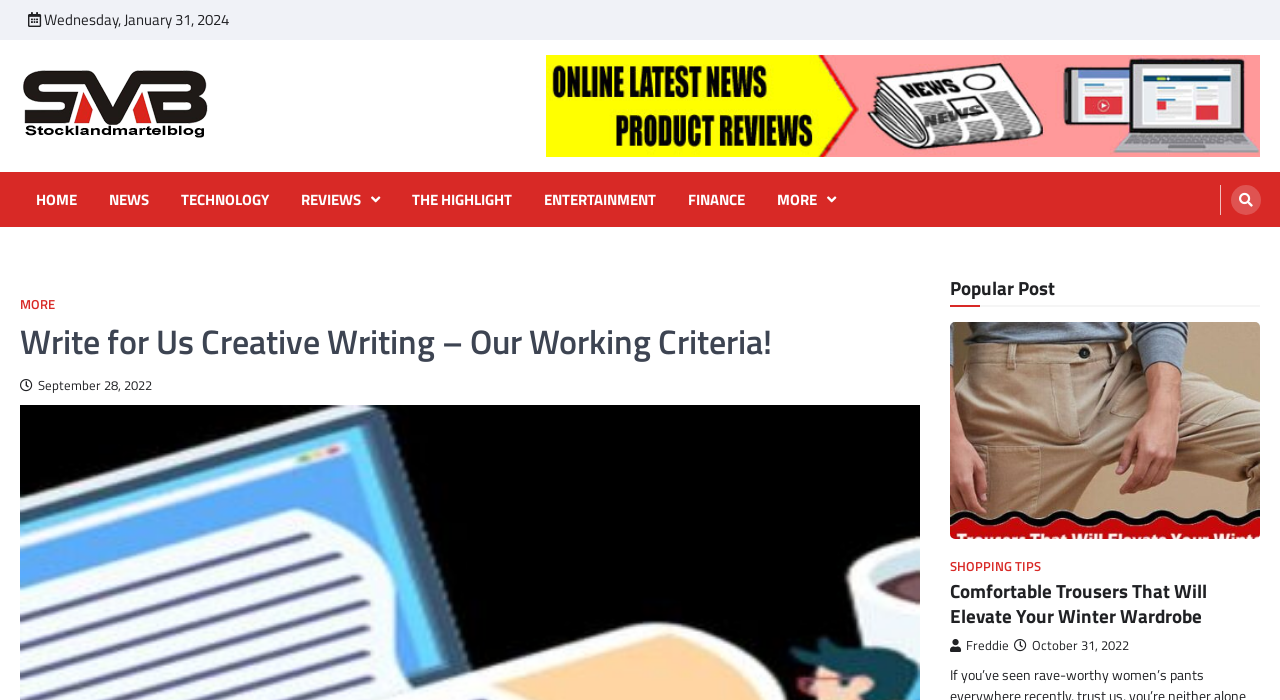Please identify the bounding box coordinates of the element that needs to be clicked to execute the following command: "View the latest news". Provide the bounding box using four float numbers between 0 and 1, formatted as [left, top, right, bottom].

[0.016, 0.206, 0.627, 0.264]